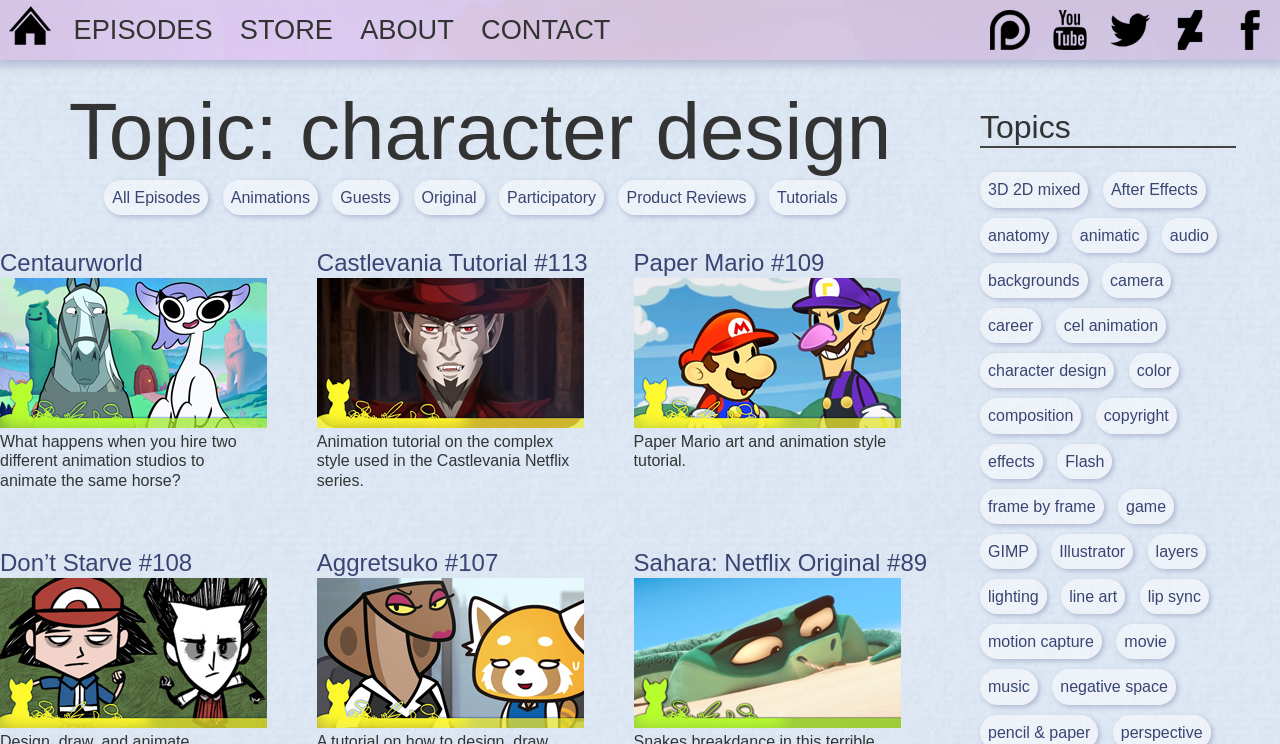From the webpage screenshot, predict the bounding box coordinates (top-left x, top-left y, bottom-right x, bottom-right y) for the UI element described here: Castlevania Tutorial #113

[0.247, 0.335, 0.459, 0.371]